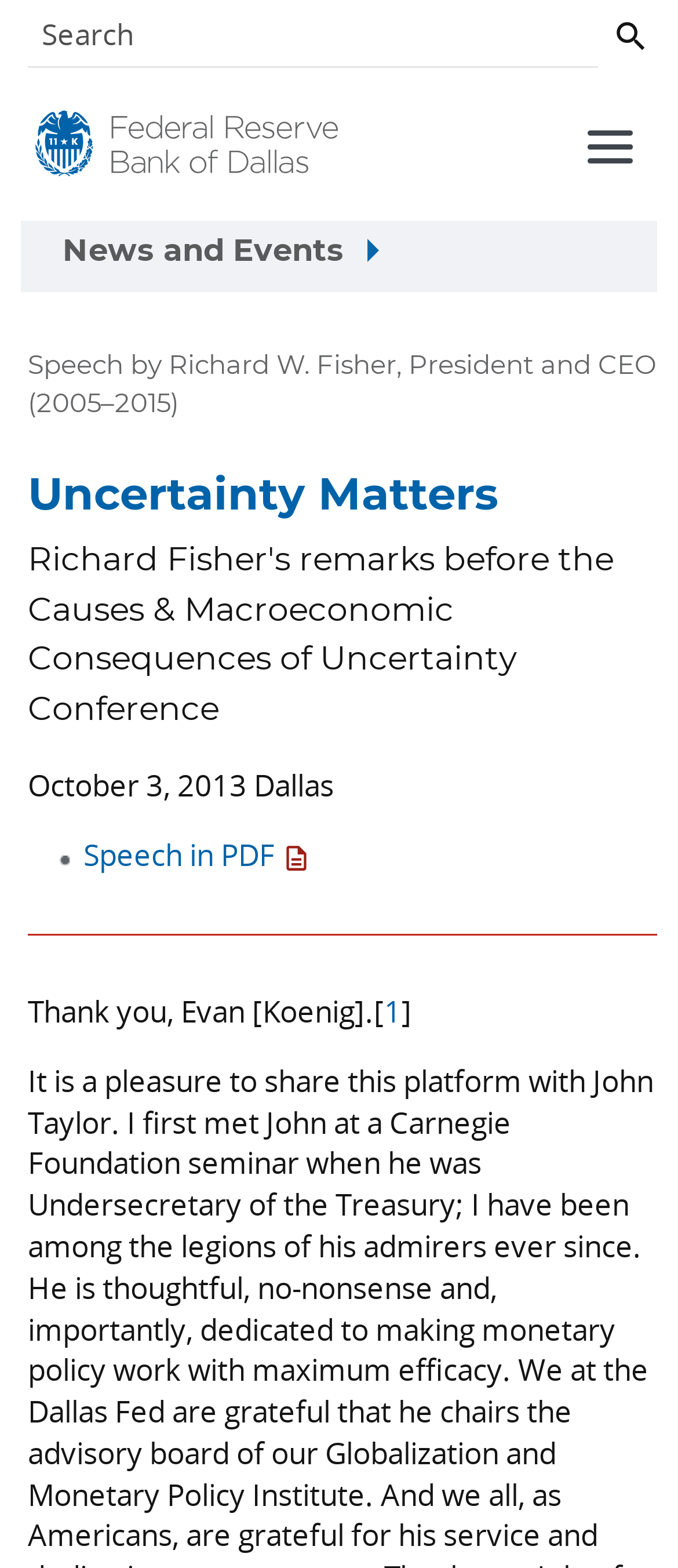What is the location of the speech by Richard W. Fisher?
Analyze the screenshot and provide a detailed answer to the question.

I found the answer by looking at the text below the heading 'Uncertainty Matters', which mentions the location of the speech.